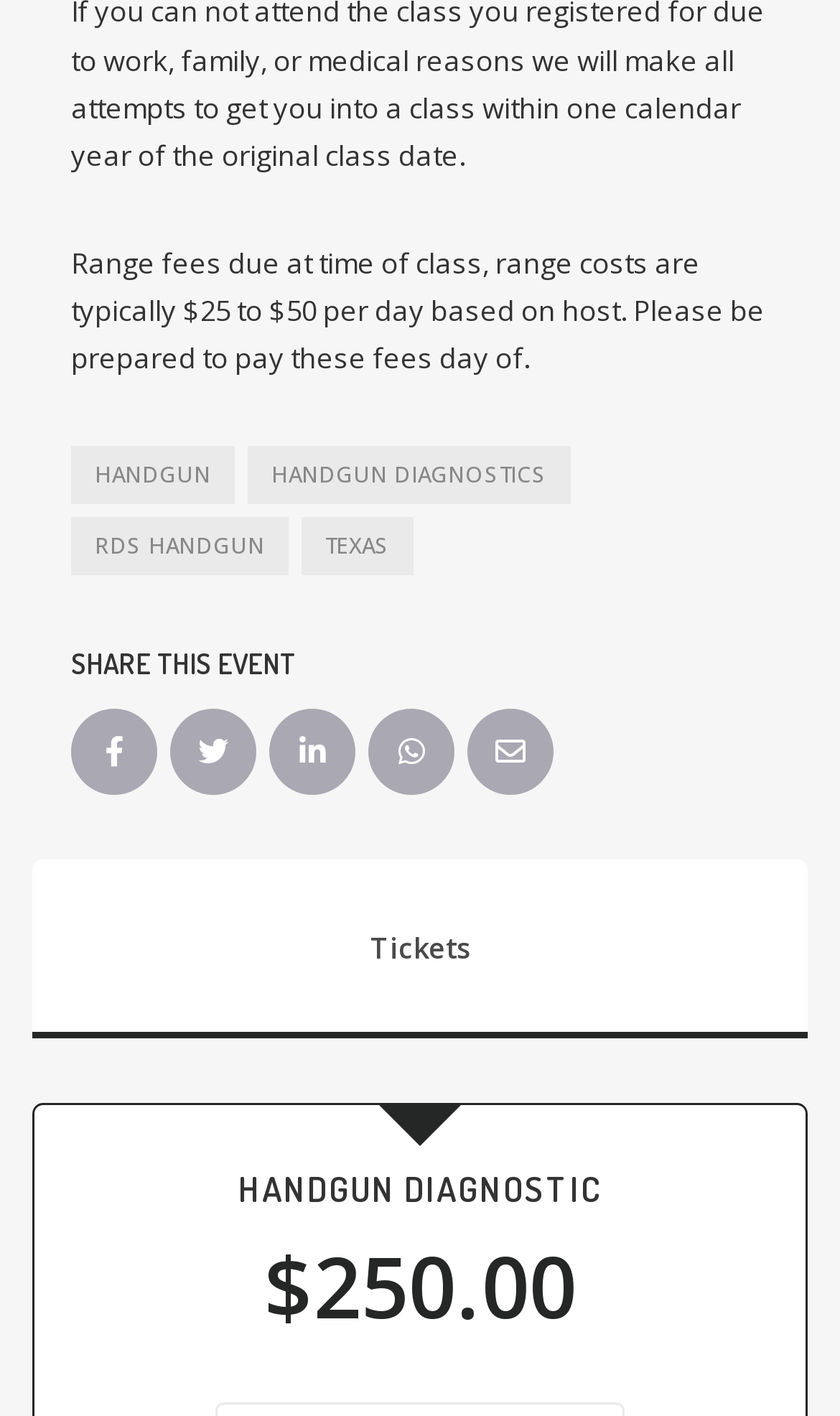Please identify the bounding box coordinates of the region to click in order to complete the given instruction: "Click on SHARE THIS EVENT". The coordinates should be four float numbers between 0 and 1, i.e., [left, top, right, bottom].

[0.085, 0.457, 0.351, 0.481]